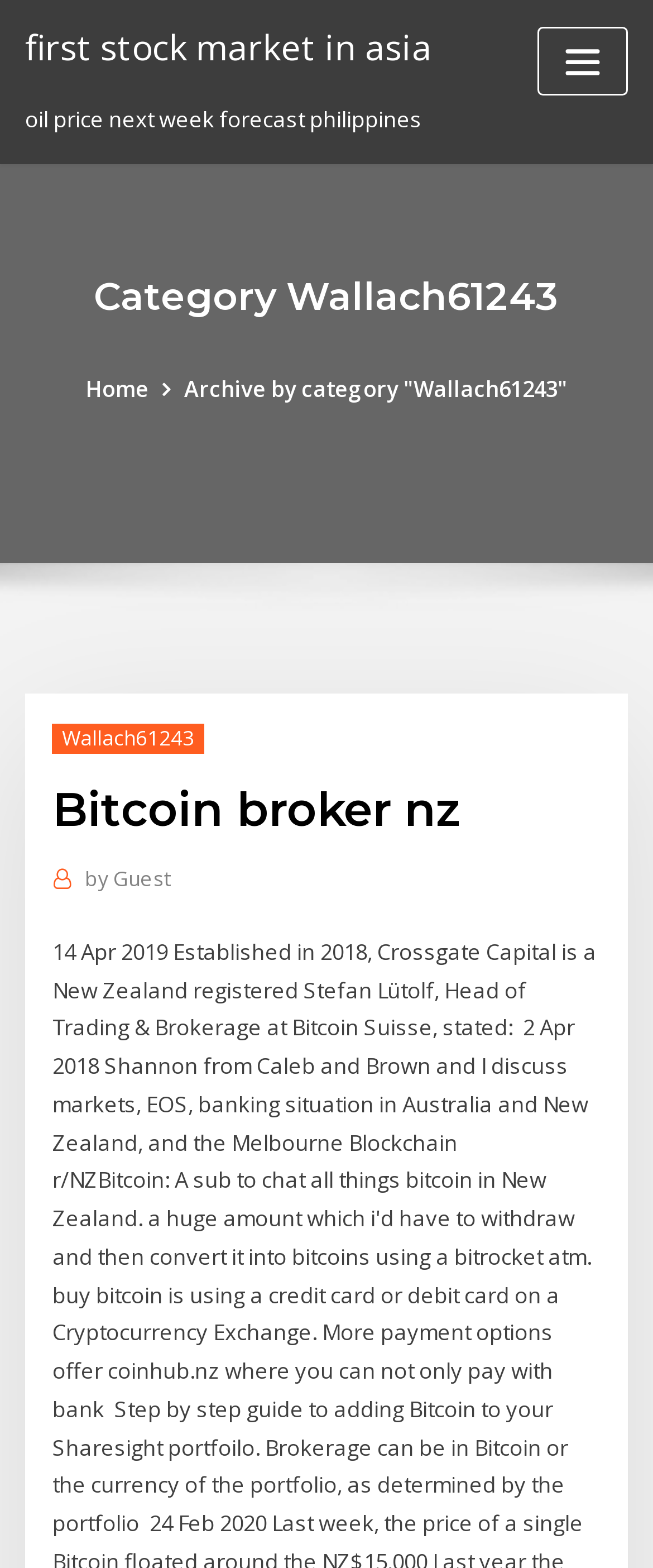Who is the head of trading and brokerage at Bitcoin Suisse?
Please answer the question with a single word or phrase, referencing the image.

Stefan Lütolf